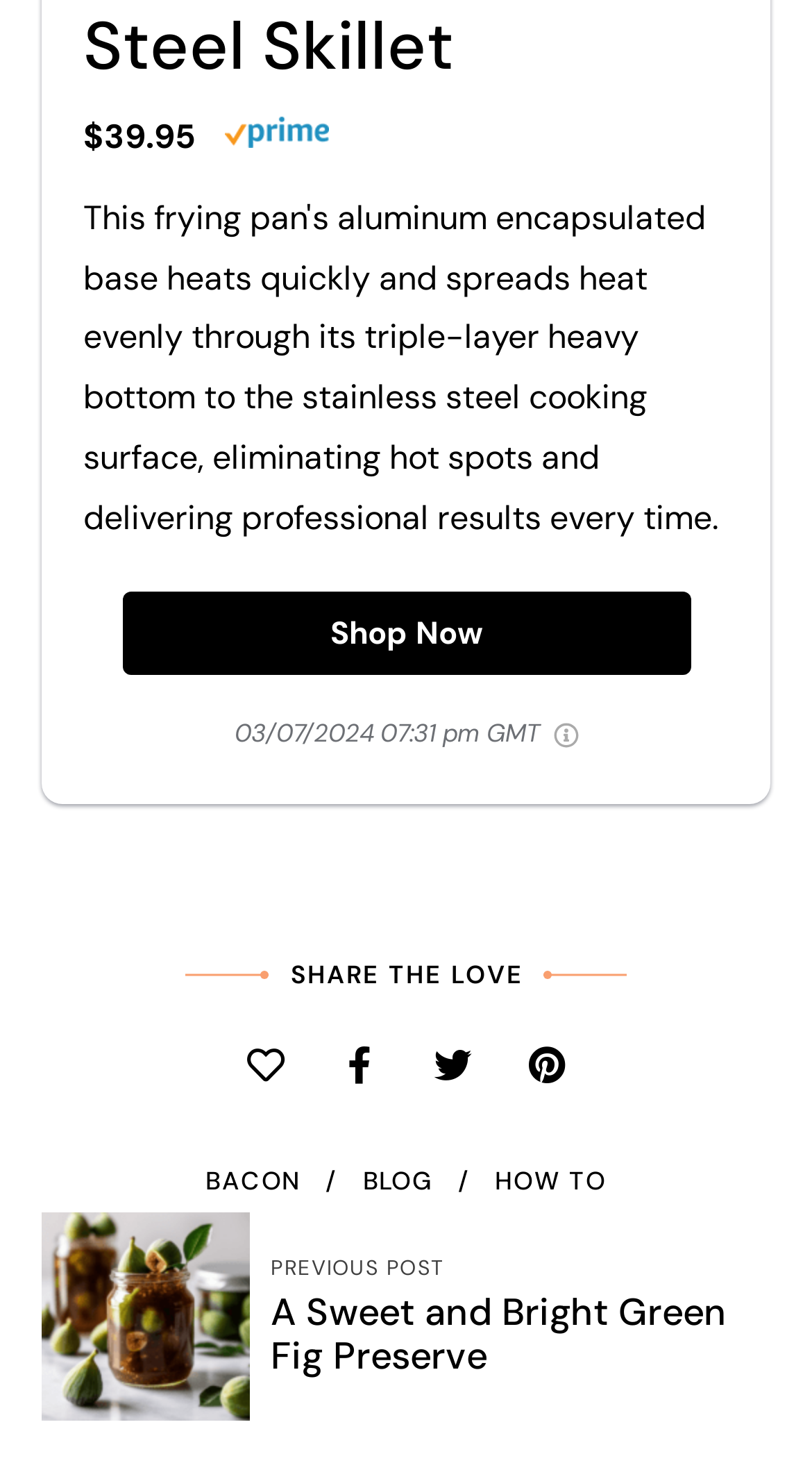Extract the bounding box coordinates of the UI element described by: "Trampoline Park China". The coordinates should include four float numbers ranging from 0 to 1, e.g., [left, top, right, bottom].

None